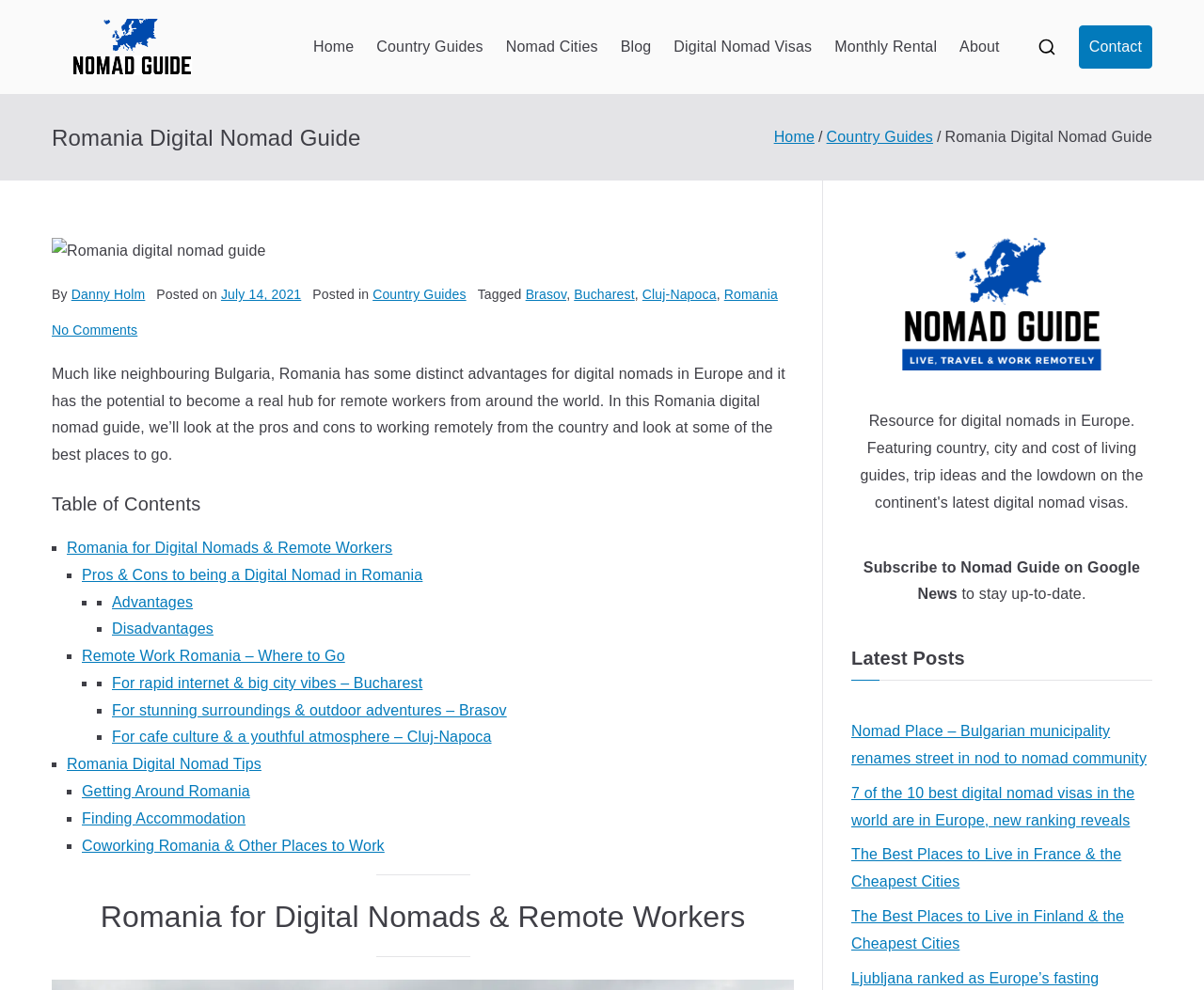How many links are there in the navigation section?
Look at the image and respond with a single word or a short phrase.

5